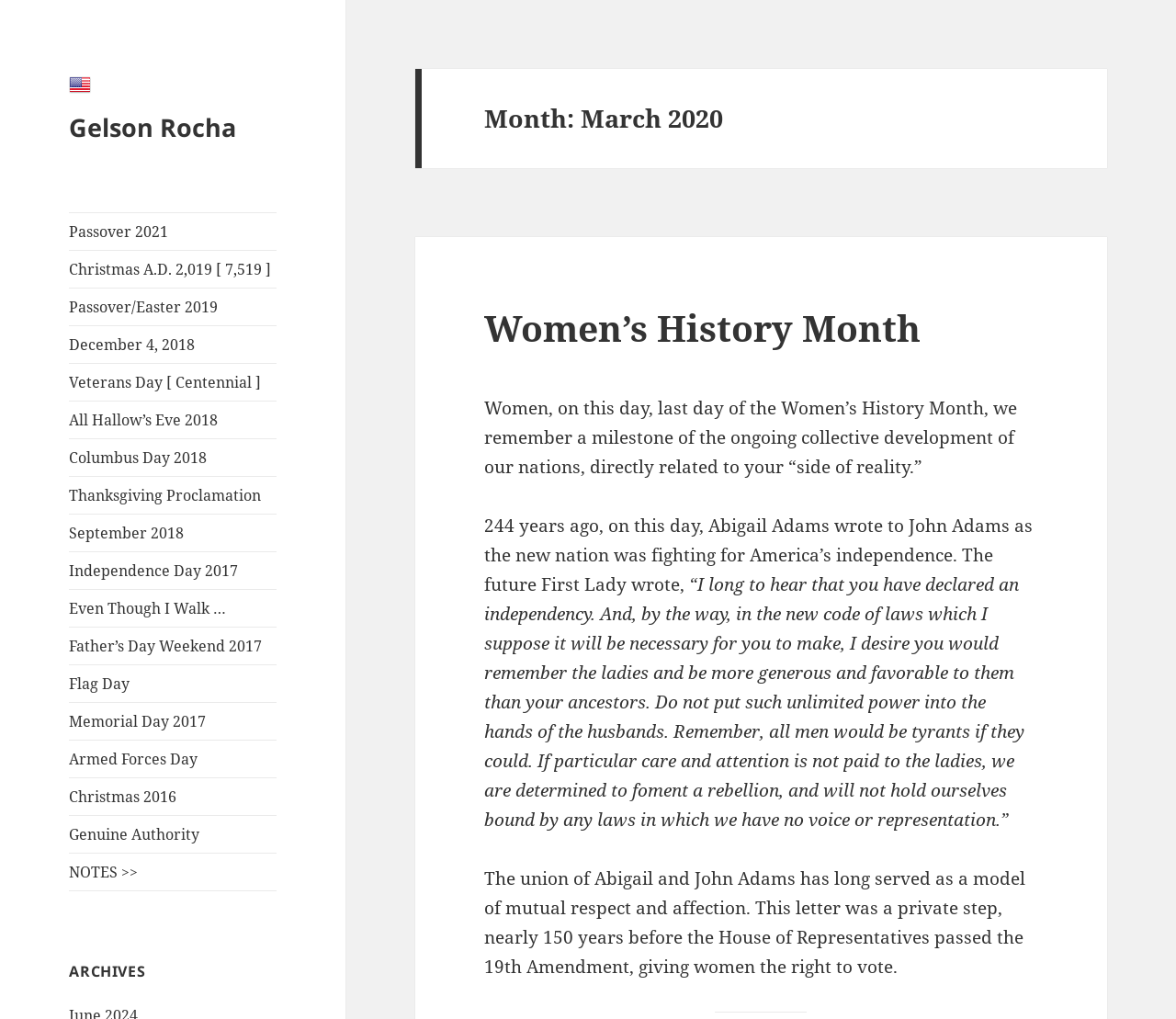Specify the bounding box coordinates of the element's region that should be clicked to achieve the following instruction: "Go to the 'Home' page". The bounding box coordinates consist of four float numbers between 0 and 1, in the format [left, top, right, bottom].

None